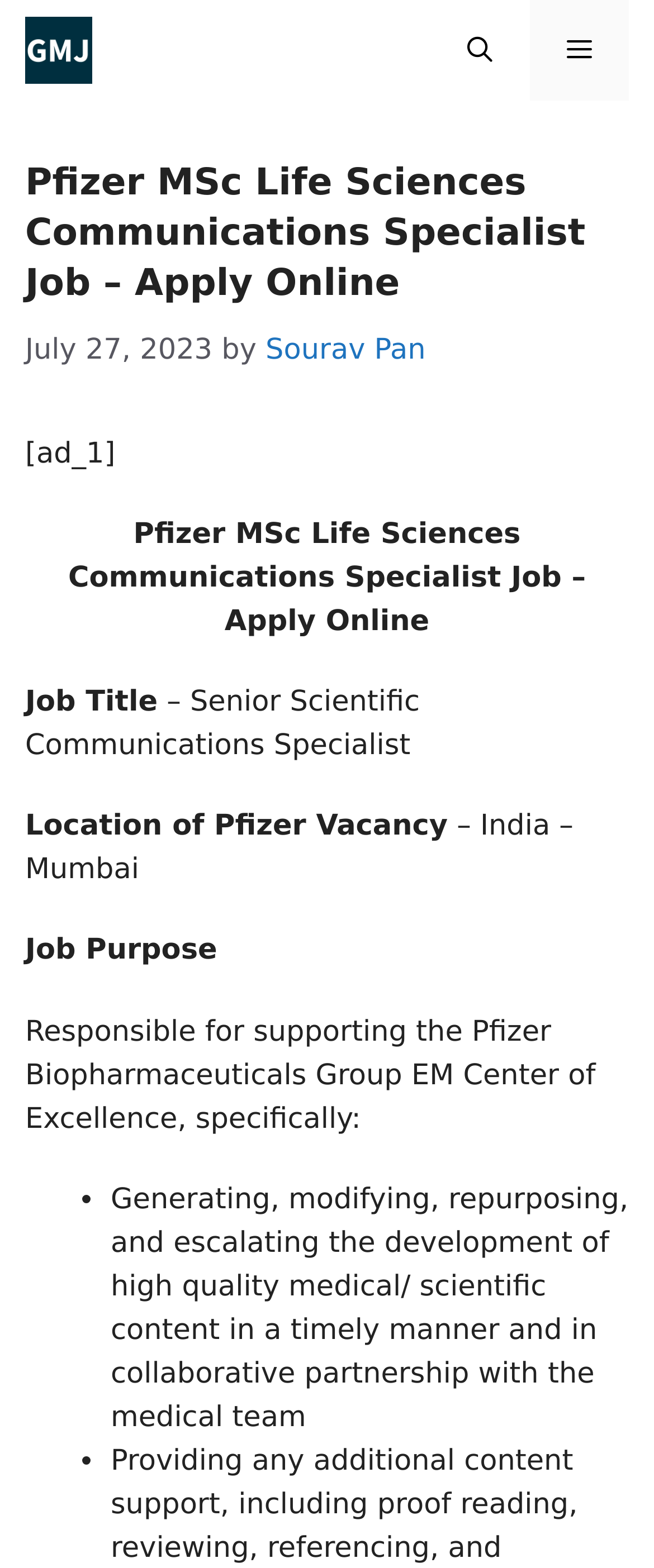Identify the bounding box for the given UI element using the description provided. Coordinates should be in the format (top-left x, top-left y, bottom-right x, bottom-right y) and must be between 0 and 1. Here is the description: alt="GetMicrobiologyJobs"

[0.038, 0.021, 0.141, 0.042]